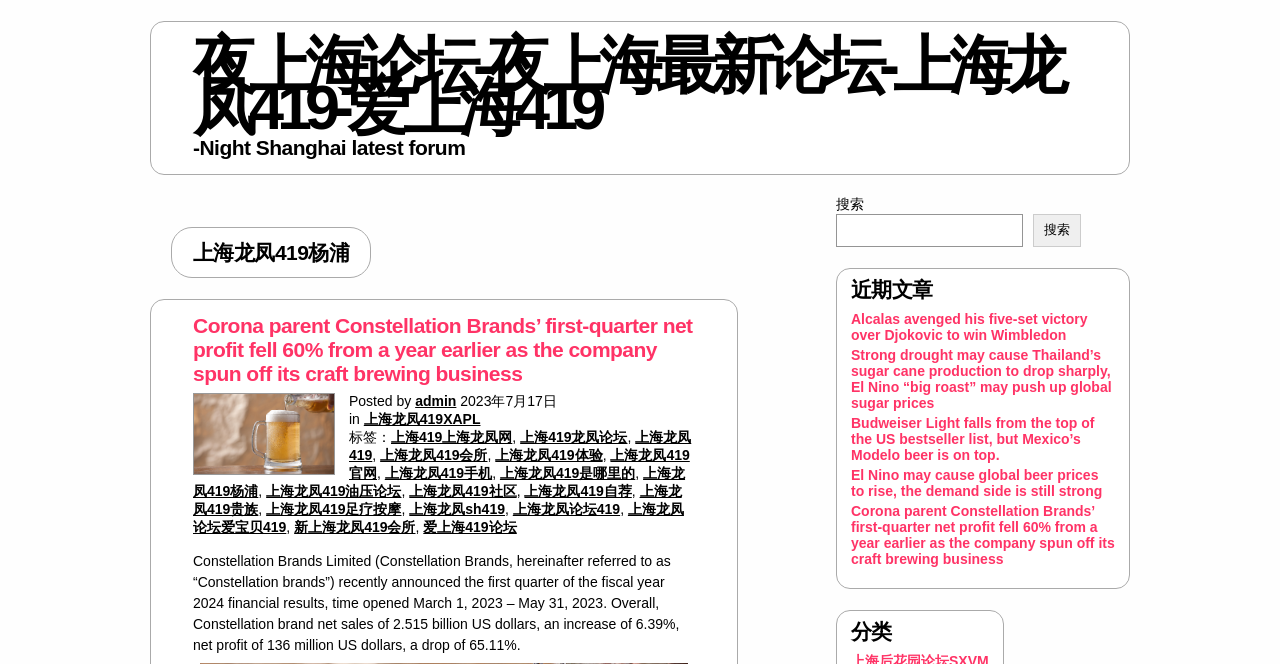Answer the following inquiry with a single word or phrase:
What is the title of the section below the first article?

近期文章